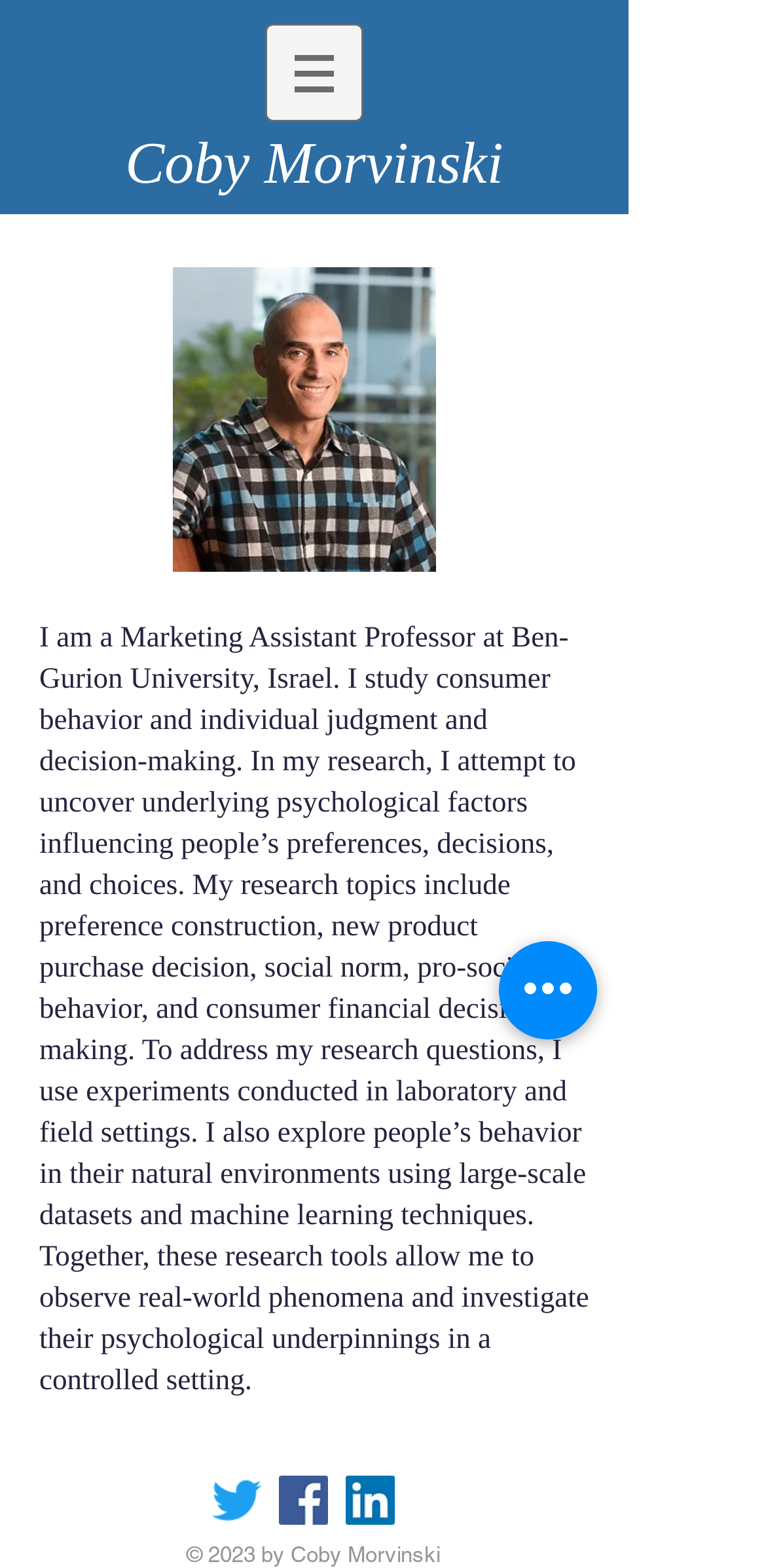What is the profession of the person described on this webpage? Based on the image, give a response in one word or a short phrase.

Marketing Assistant Professor